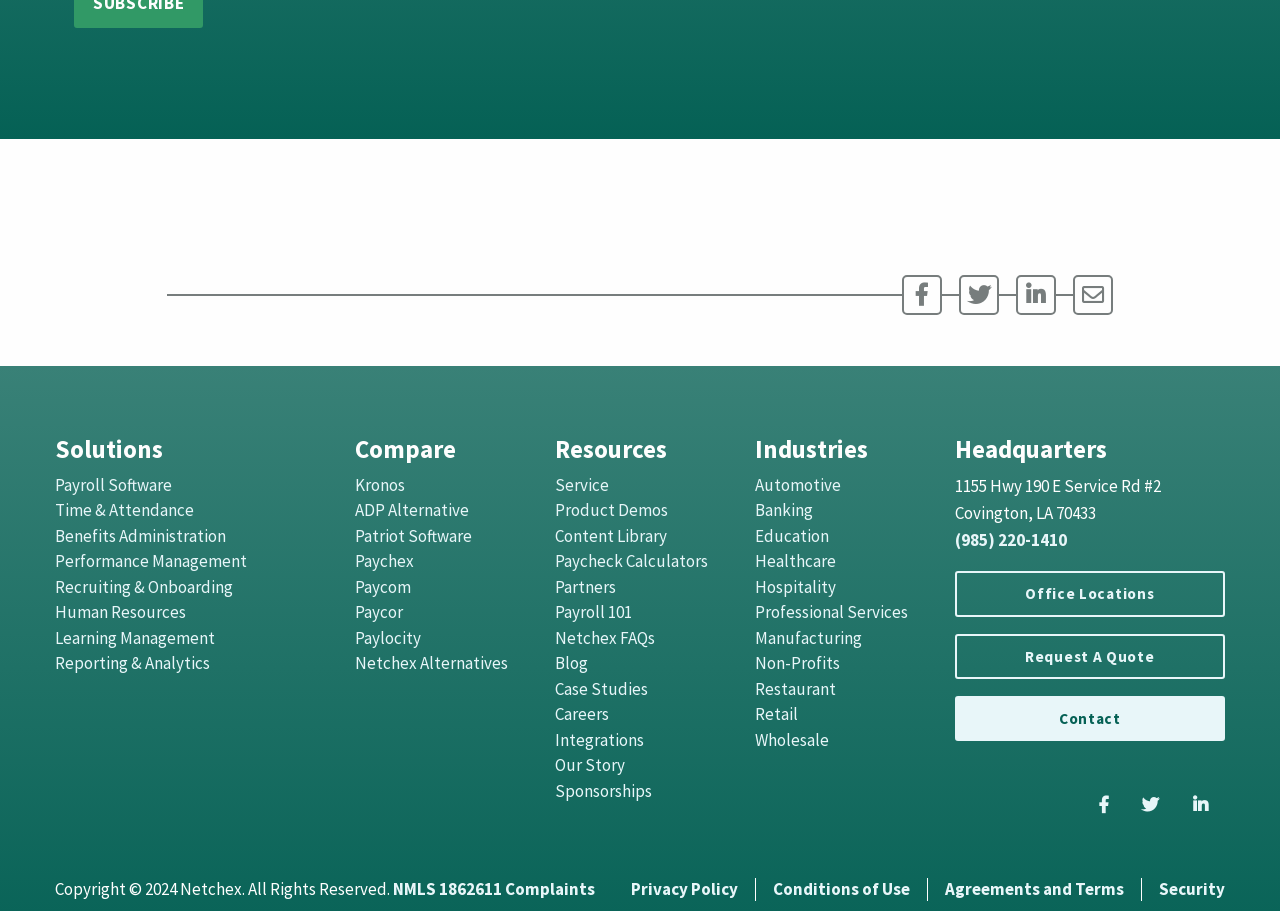Based on the element description "Paycheck Calculators", predict the bounding box coordinates of the UI element.

[0.434, 0.568, 0.553, 0.592]